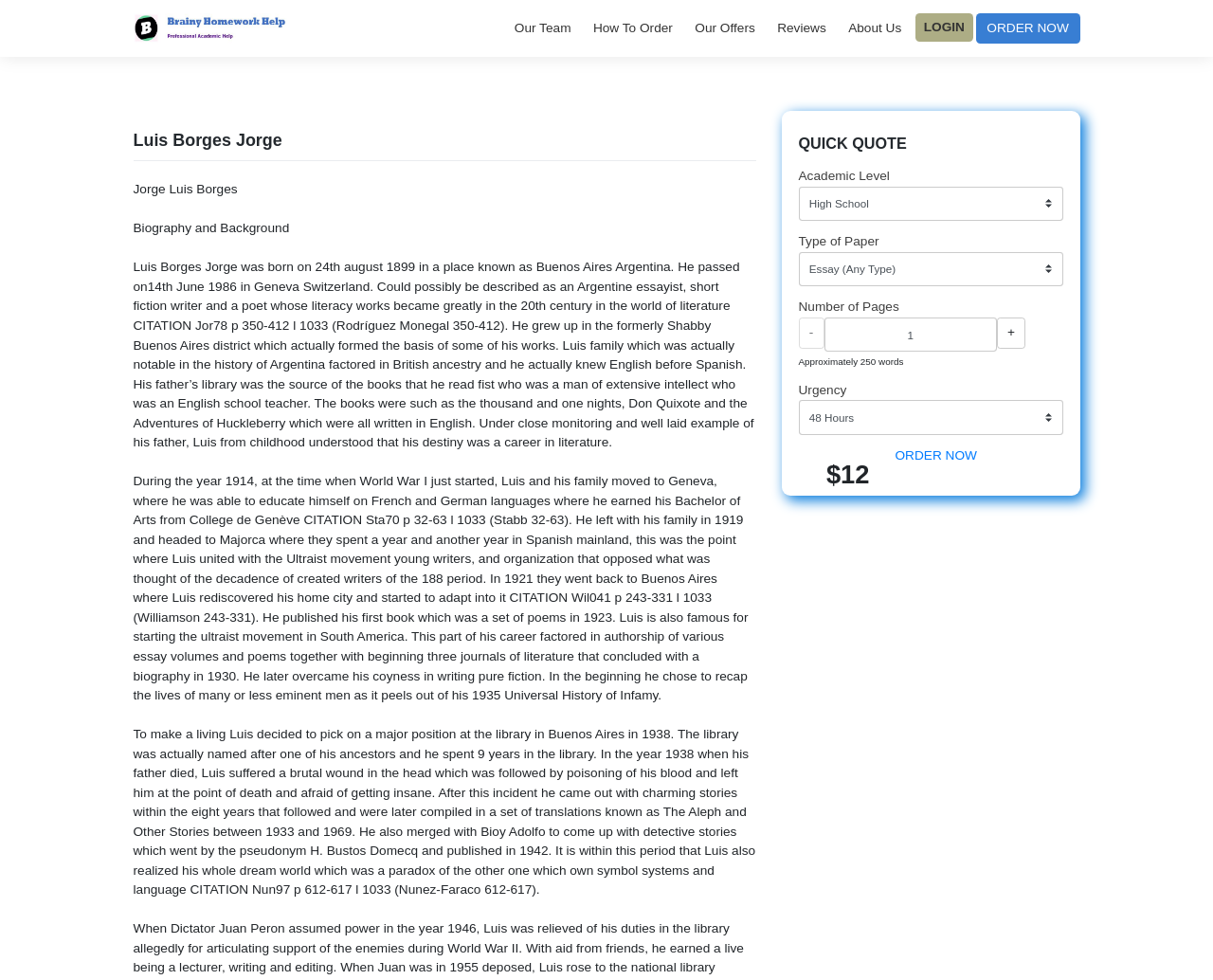What is the default number of pages for the paper?
Can you offer a detailed and complete answer to this question?

I found the answer by looking at the textbox element with the static text '1' next to it, which suggests that it is the default number of pages for the paper.